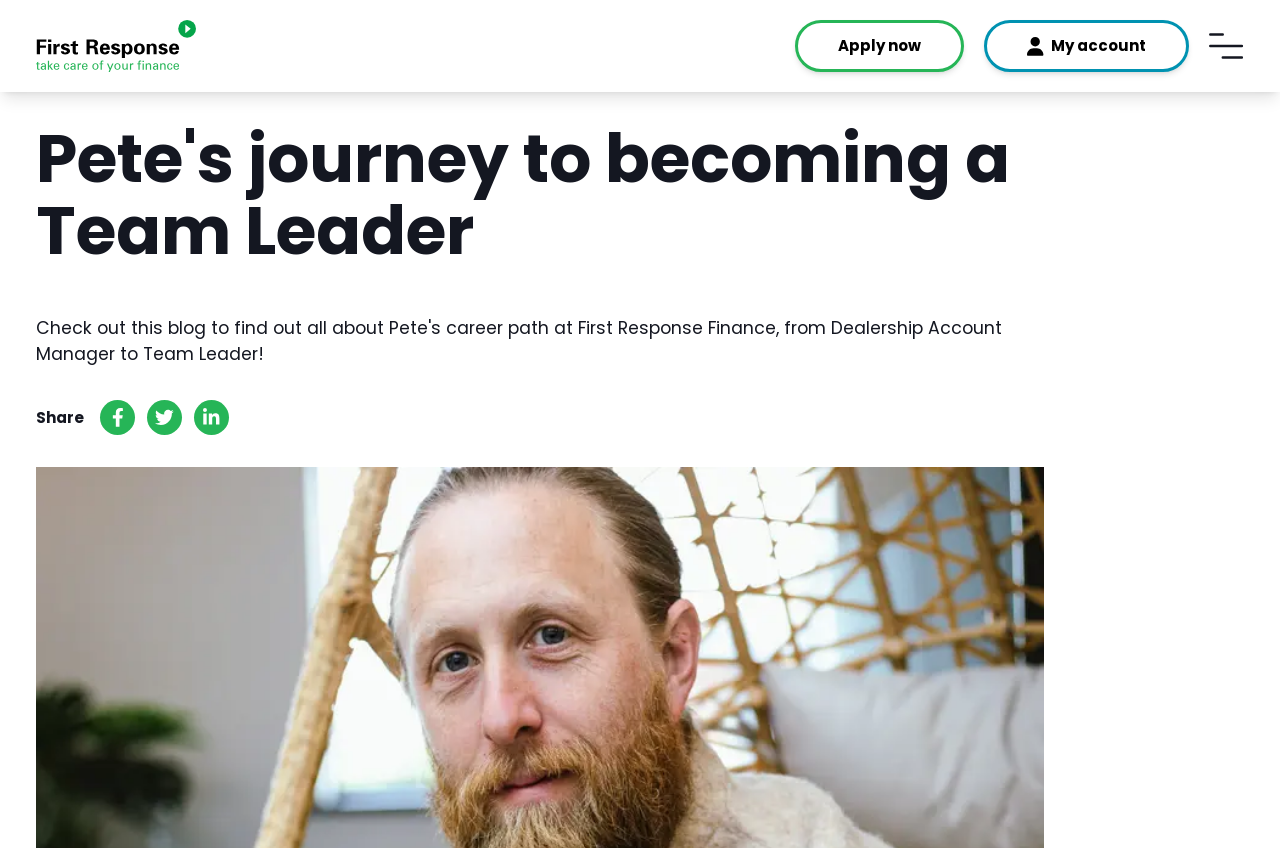Locate and extract the text of the main heading on the webpage.

Pete's journey to becoming a Team Leader